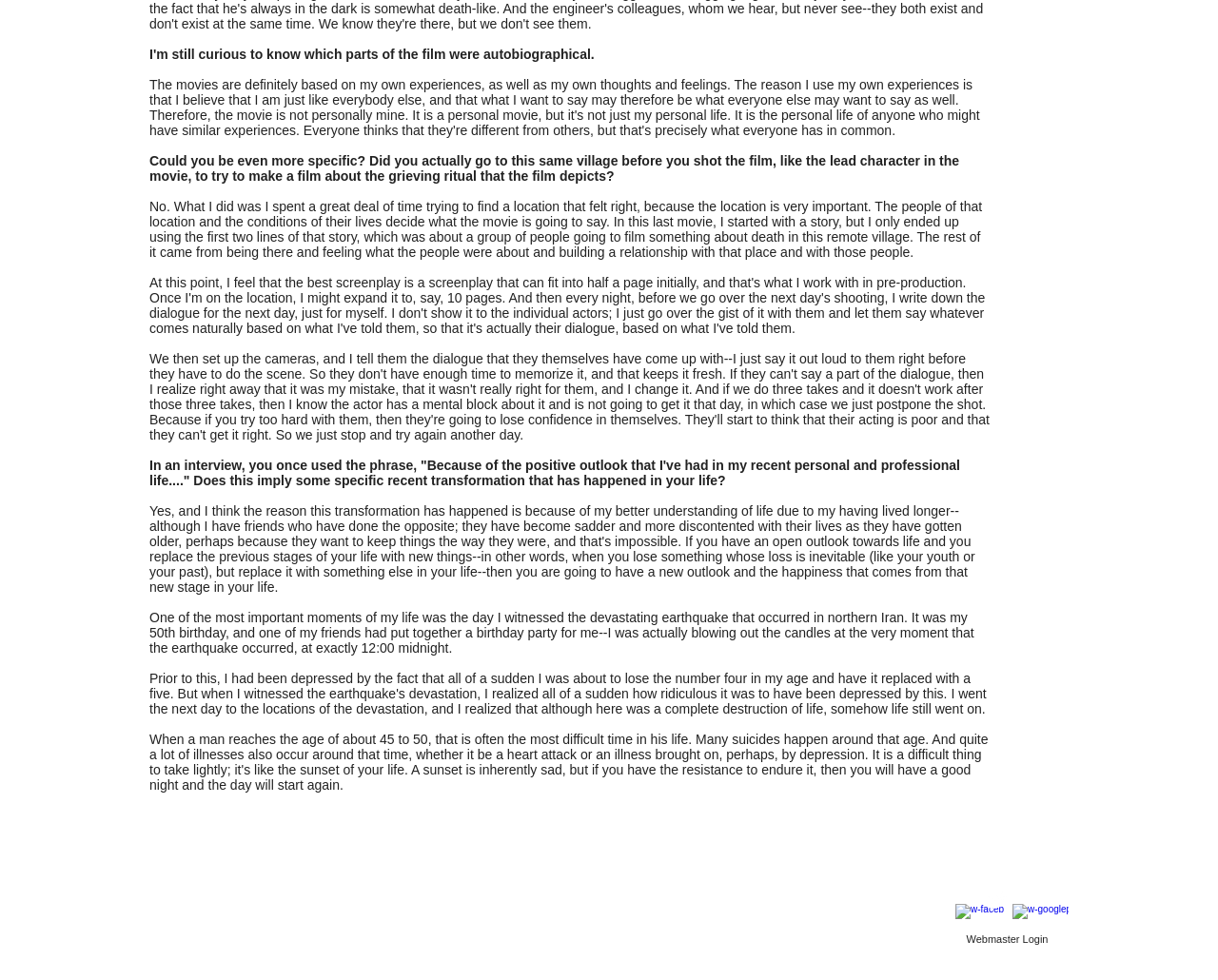Using the description "aria-label="w-tbird"", locate and provide the bounding box of the UI element.

[0.808, 0.907, 0.827, 0.931]